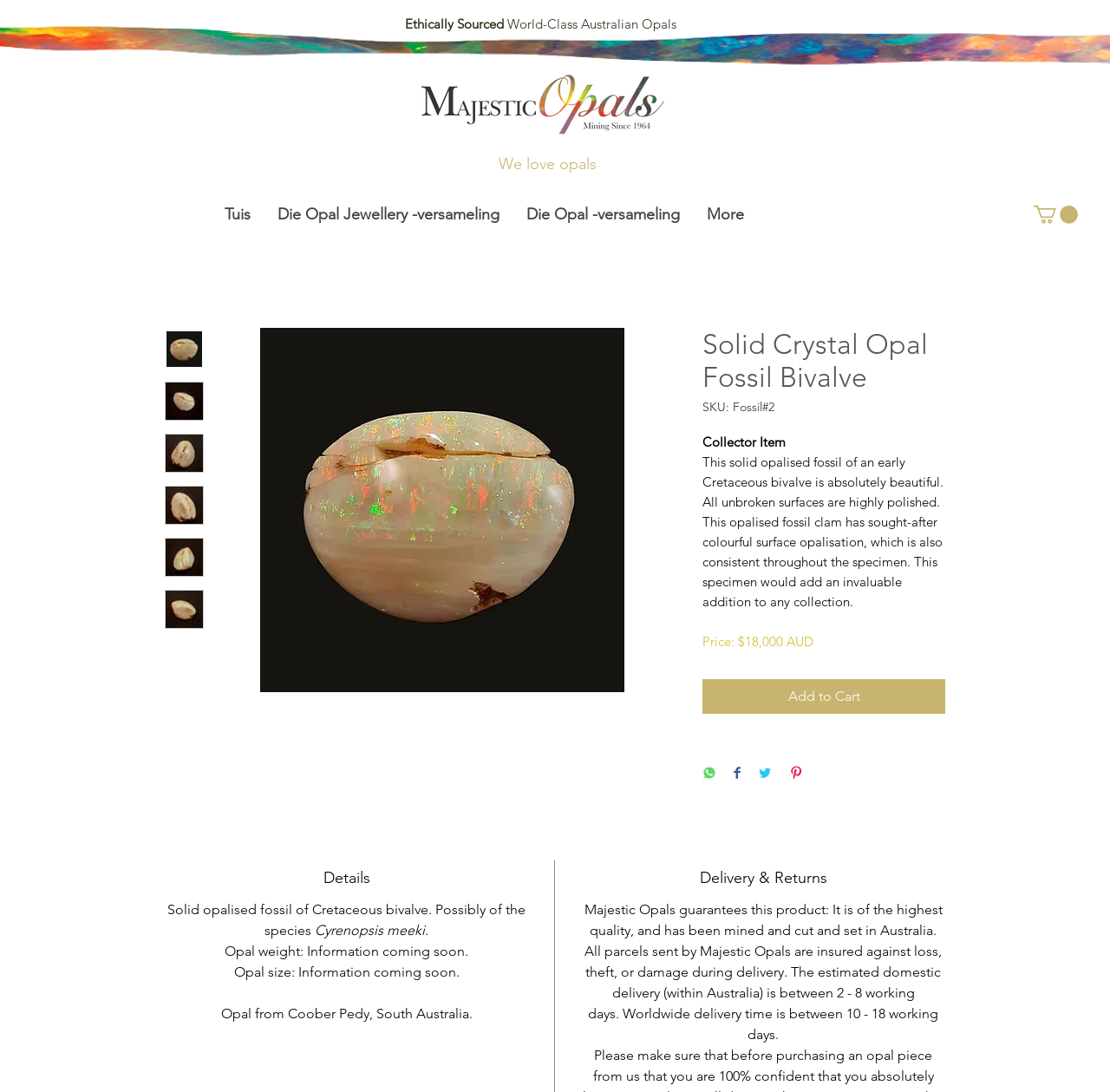What is the price of the Solid Crystal Opal Fossil Bivalve?
Using the information from the image, provide a comprehensive answer to the question.

I found the price of the Solid Crystal Opal Fossil Bivalve by looking at the product description section, where it says 'Price: $18,000 AUD'.